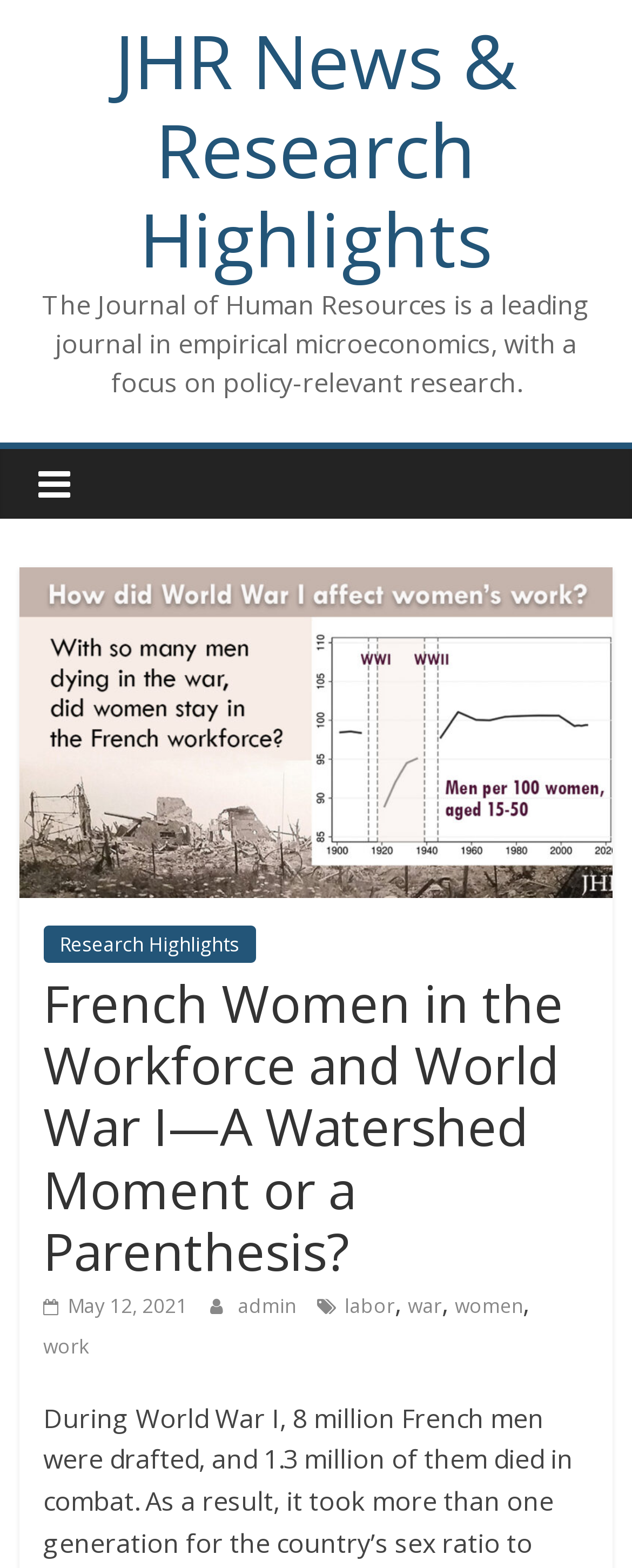Identify the bounding box coordinates of the element to click to follow this instruction: 'Check the publication date of the article'. Ensure the coordinates are four float values between 0 and 1, provided as [left, top, right, bottom].

[0.068, 0.824, 0.297, 0.841]